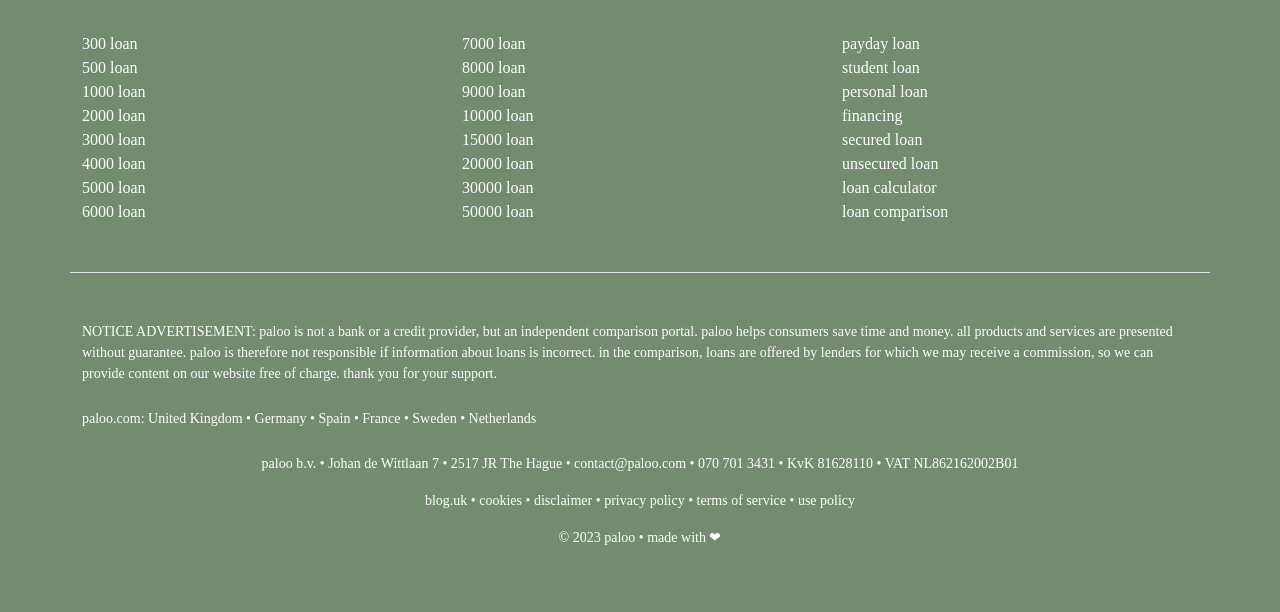Please identify the bounding box coordinates of the element's region that needs to be clicked to fulfill the following instruction: "Visit United Kingdom page". The bounding box coordinates should consist of four float numbers between 0 and 1, i.e., [left, top, right, bottom].

[0.116, 0.672, 0.19, 0.696]